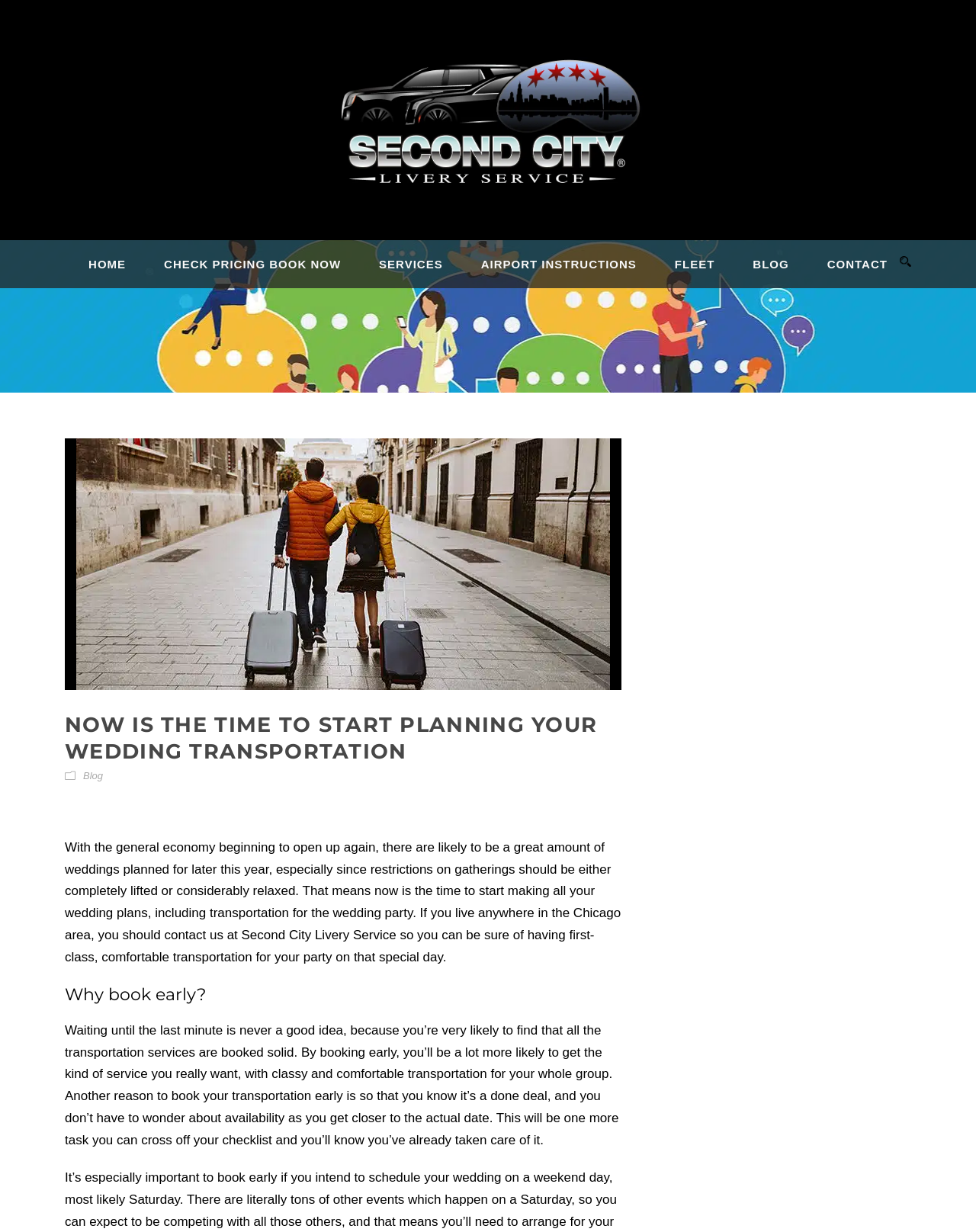Could you specify the bounding box coordinates for the clickable section to complete the following instruction: "View fleet options"?

[0.652, 0.206, 0.732, 0.234]